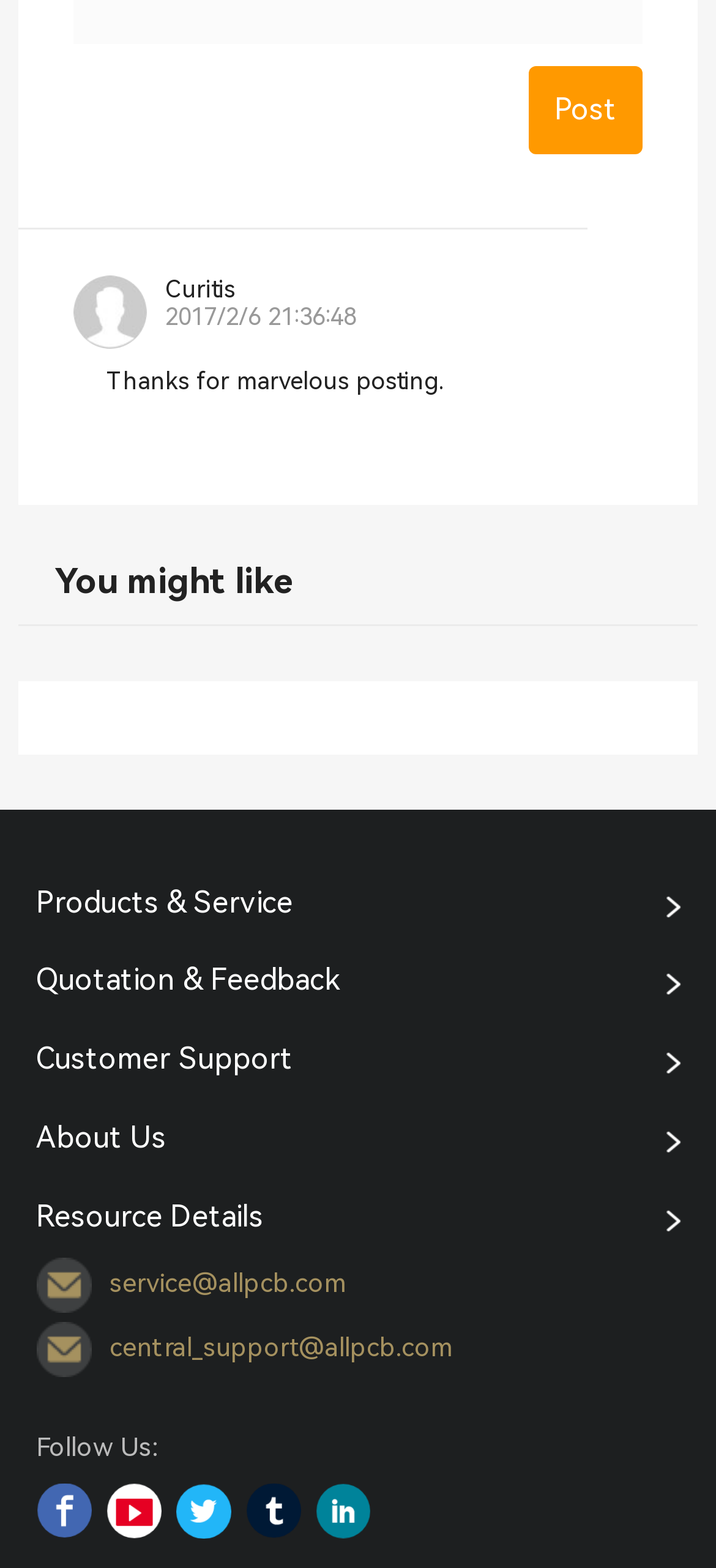Please find and report the bounding box coordinates of the element to click in order to perform the following action: "View products and services". The coordinates should be expressed as four float numbers between 0 and 1, in the format [left, top, right, bottom].

[0.05, 0.564, 0.409, 0.586]